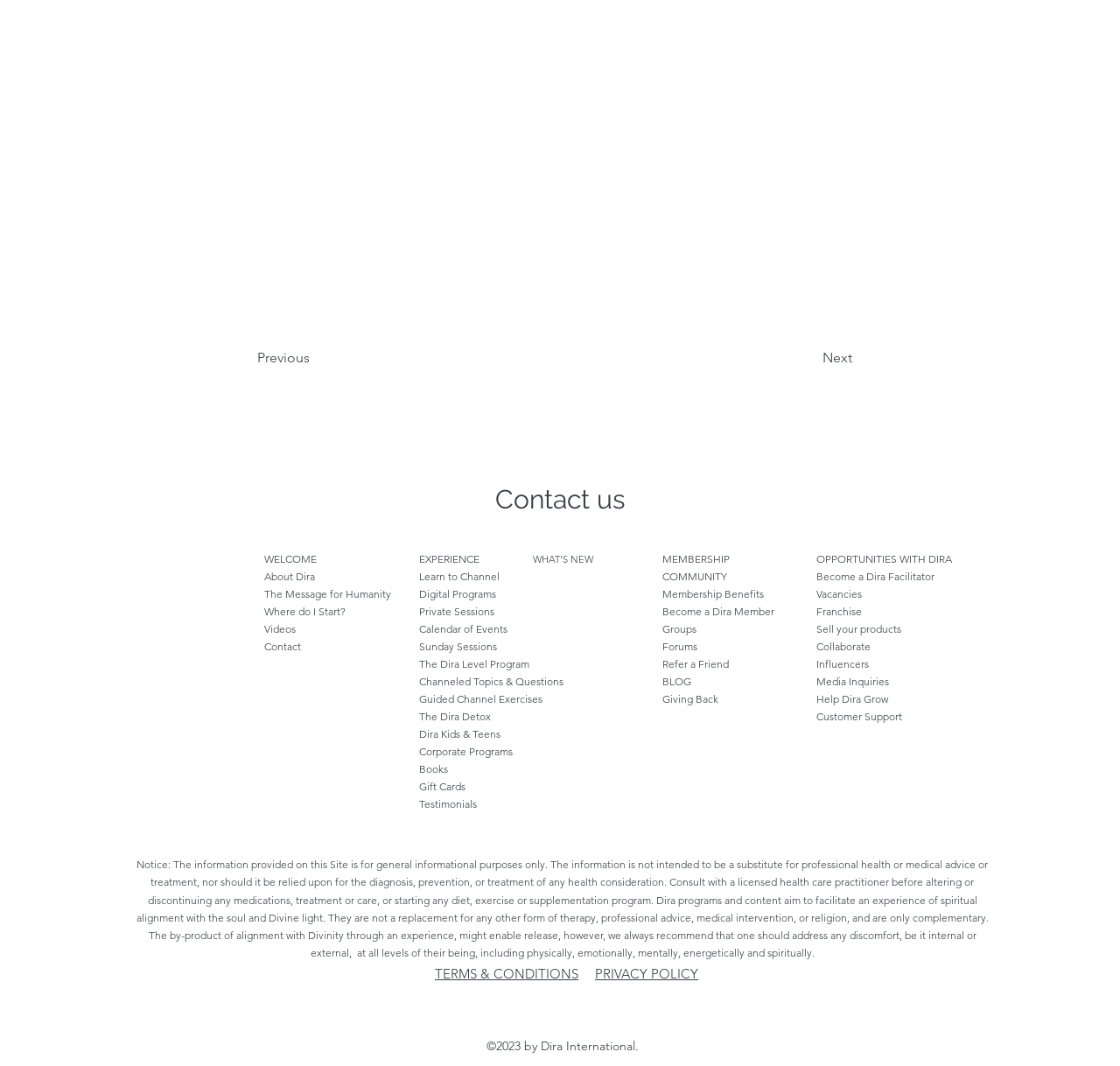Using the information from the screenshot, answer the following question thoroughly:
What is the purpose of the 'Contact us' link?

The 'Contact us' link is located under the 'Social Bar' section, which suggests that it is a way for users to get in touch with Dira International. The link is likely to lead to a contact form or a page with contact information.